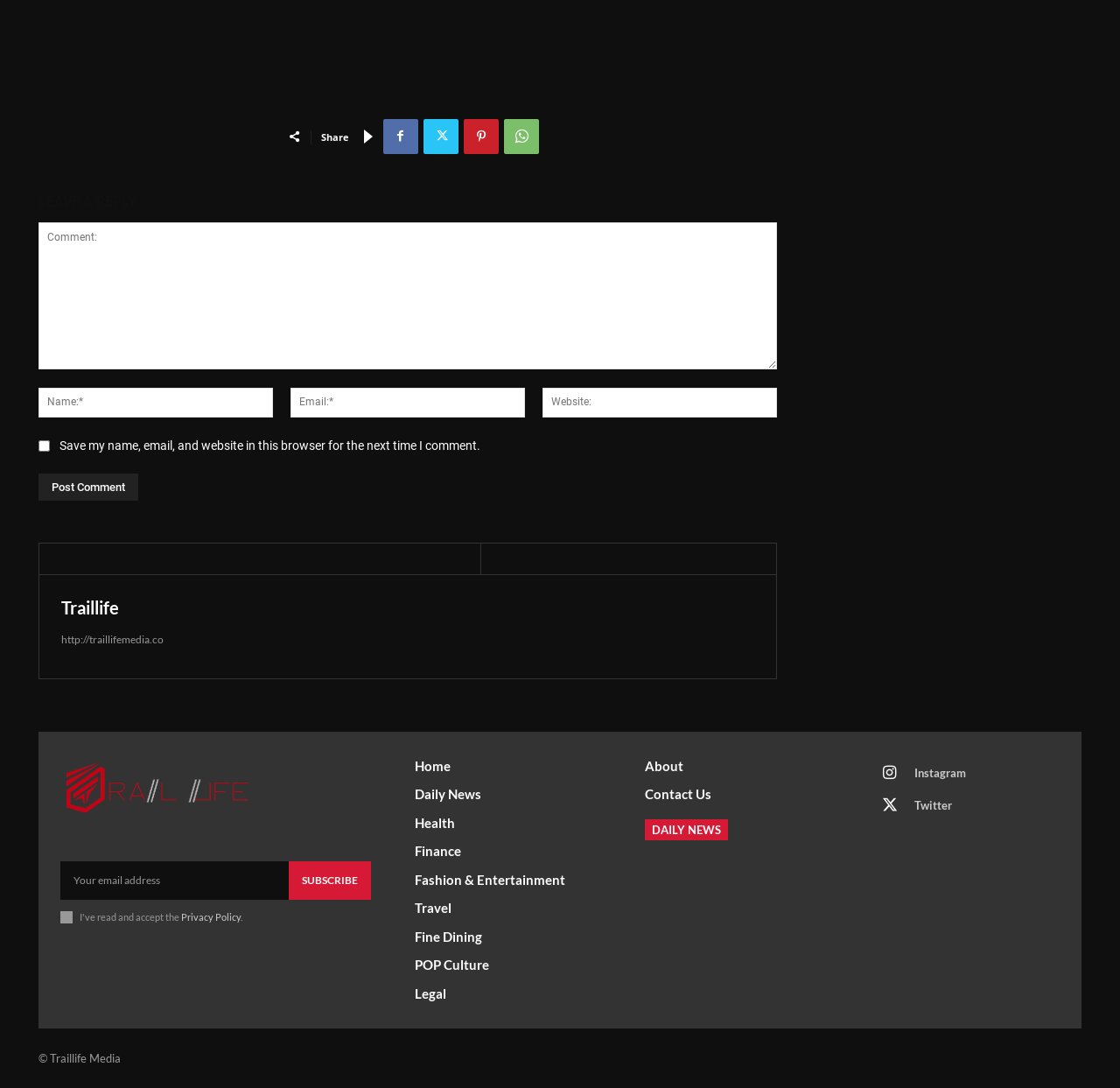What is the purpose of the checkbox 'Save my name, email, and website in this browser for the next time I comment.'?
Give a single word or phrase answer based on the content of the image.

Save comment information